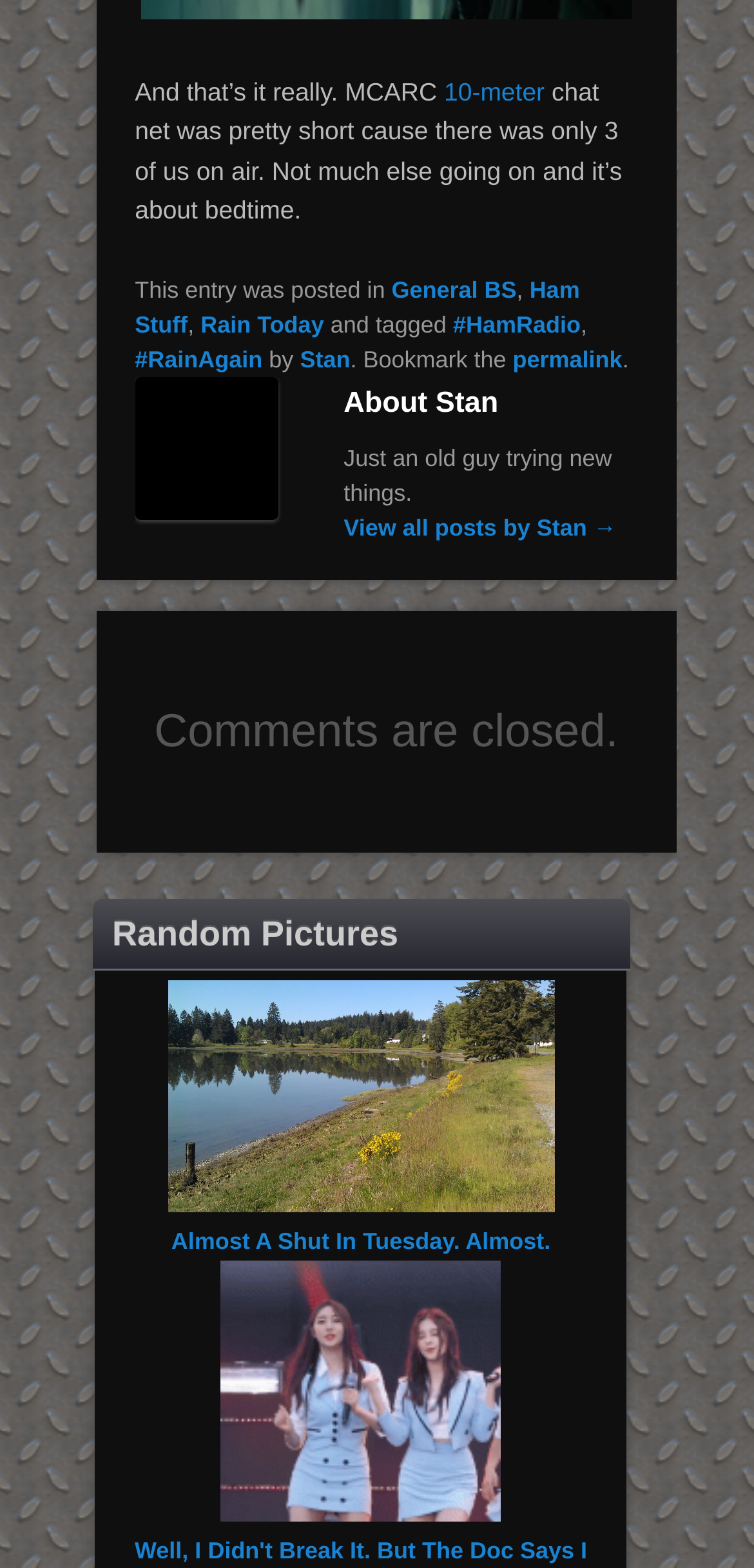Bounding box coordinates are specified in the format (top-left x, top-left y, bottom-right x, bottom-right y). All values are floating point numbers bounded between 0 and 1. Please provide the bounding box coordinate of the region this sentence describes: #RainAgain

[0.179, 0.22, 0.348, 0.238]